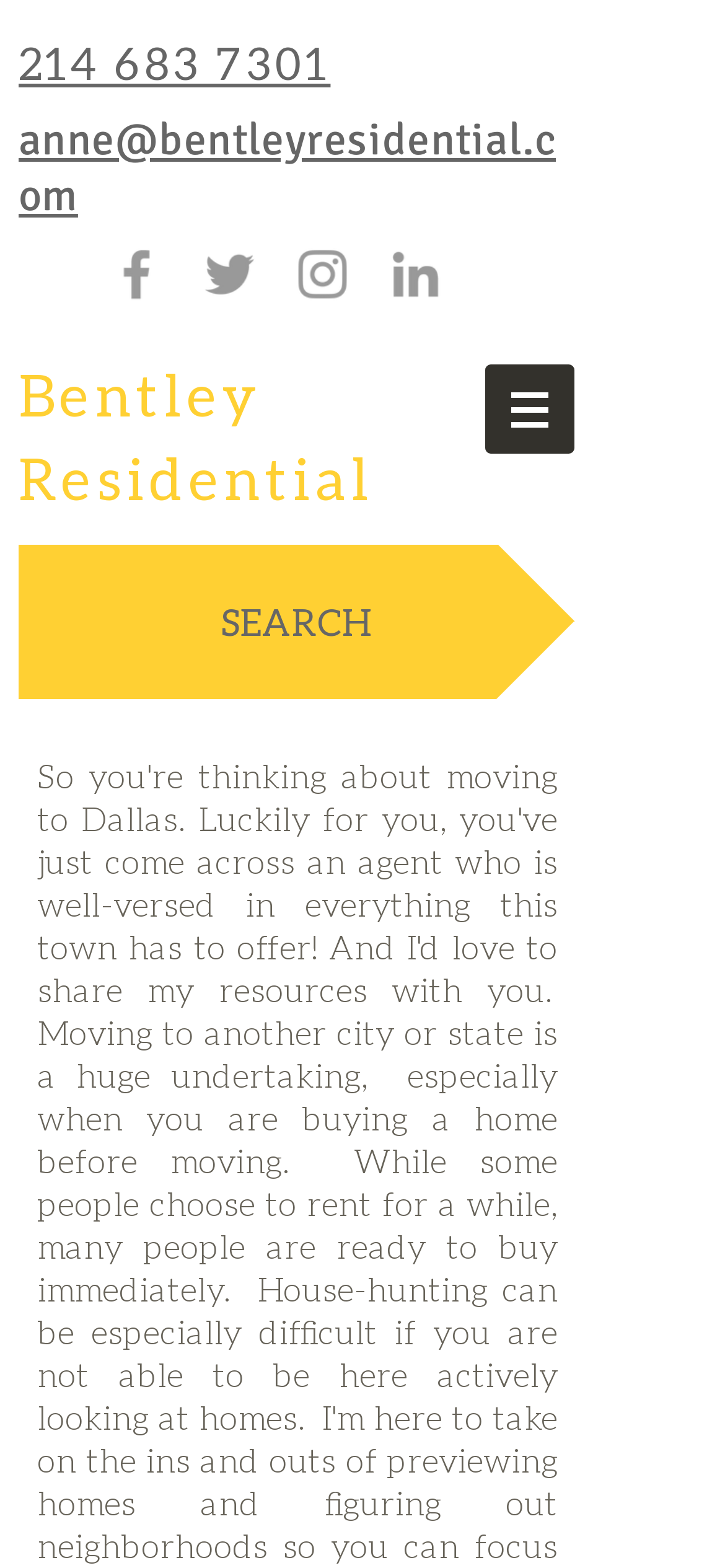Answer the question in a single word or phrase:
Is the navigation menu expanded?

No